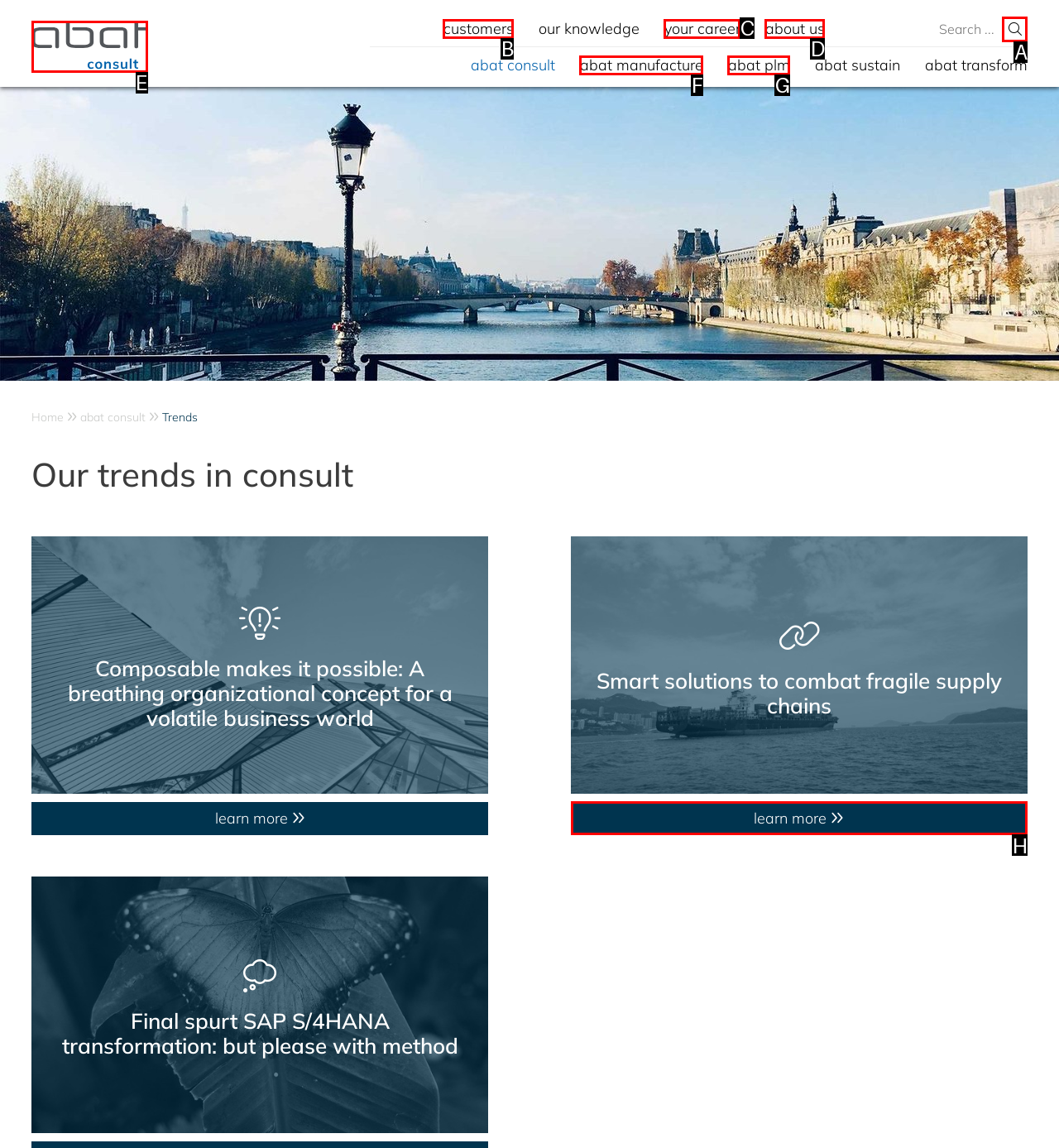Tell me the letter of the option that corresponds to the description: abat plm
Answer using the letter from the given choices directly.

G